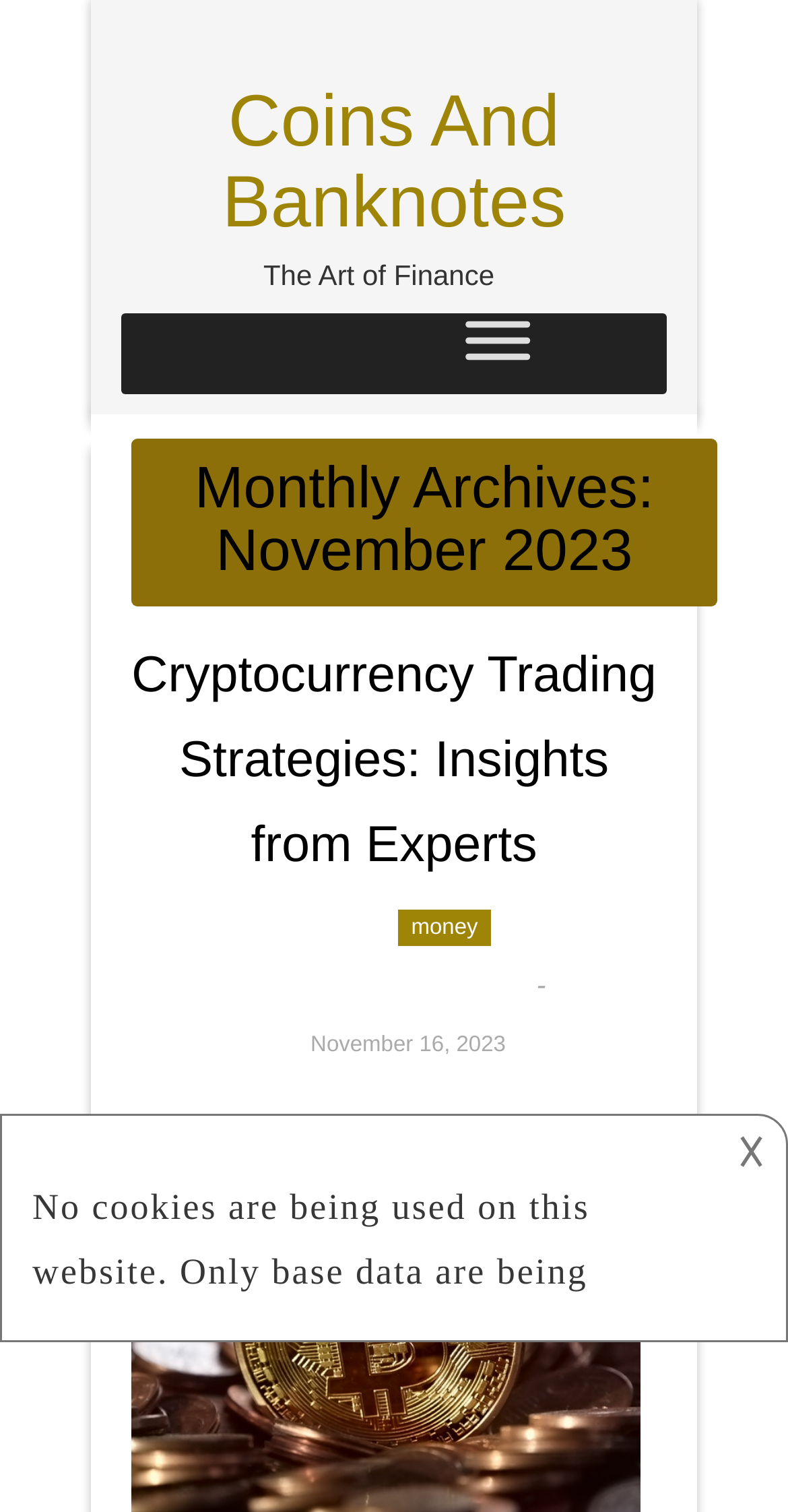Refer to the image and provide a thorough answer to this question:
Who is the author of the article?

I found the author's name by looking at the link 'Gboliwe Chukwuemeka' which is located below the article title and date, indicating that it is the author's name.